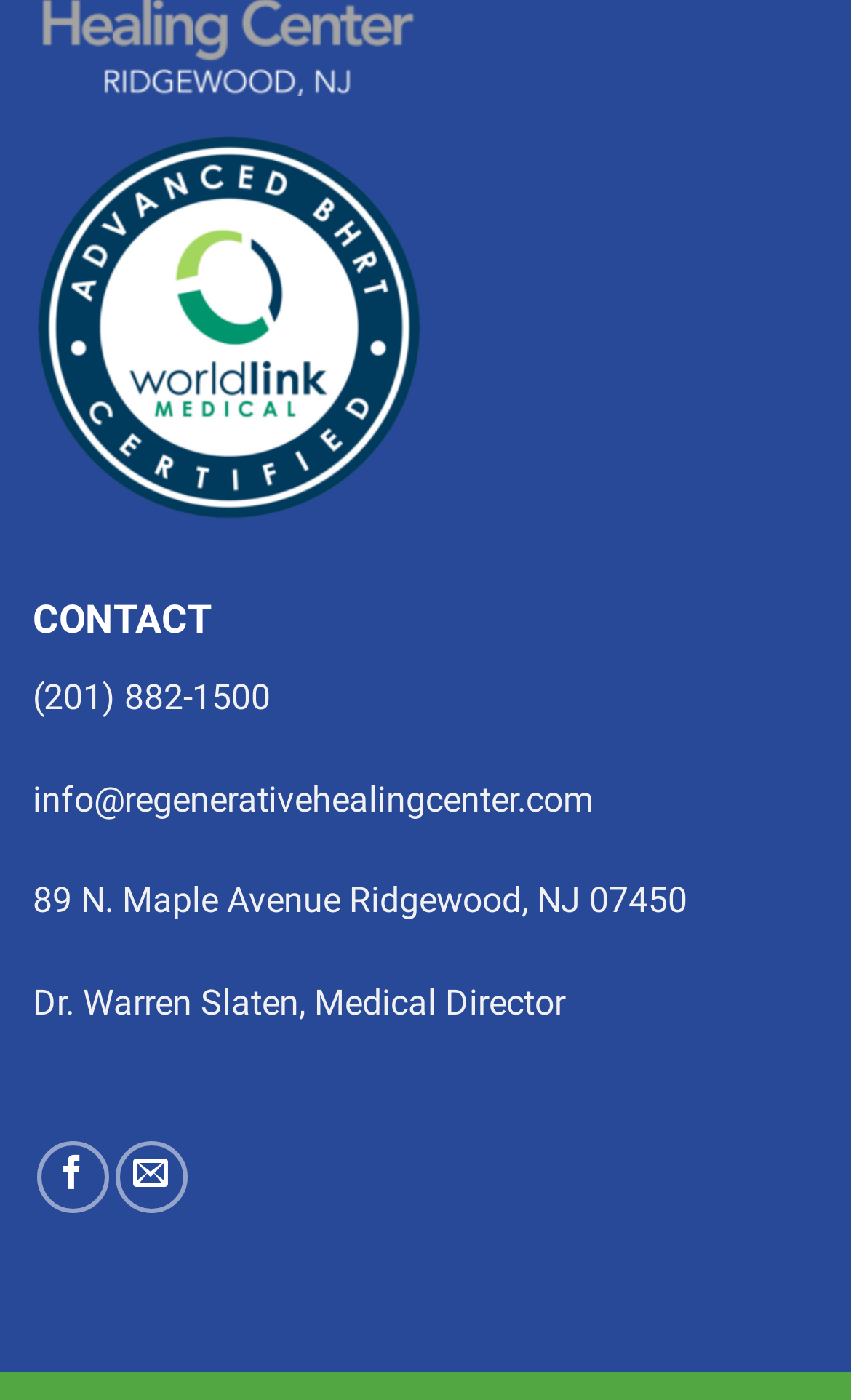How many social media links are there on the page?
Refer to the image and give a detailed response to the question.

I found the social media links by looking at the link elements at the bottom of the page, which are 'Follow on Facebook' and 'Send us an email'. There are two links in total.